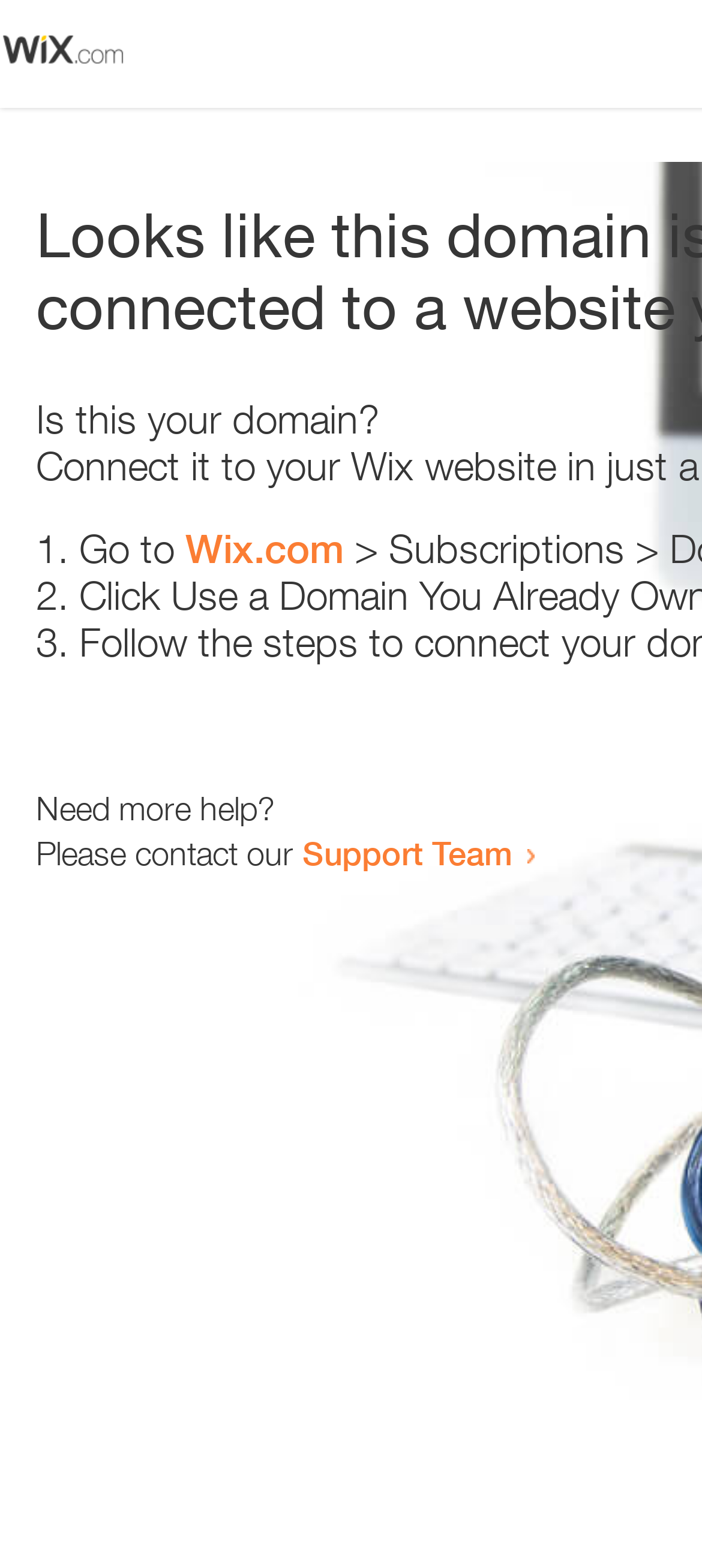Identify the bounding box coordinates of the HTML element based on this description: "Support Team".

[0.431, 0.531, 0.731, 0.556]